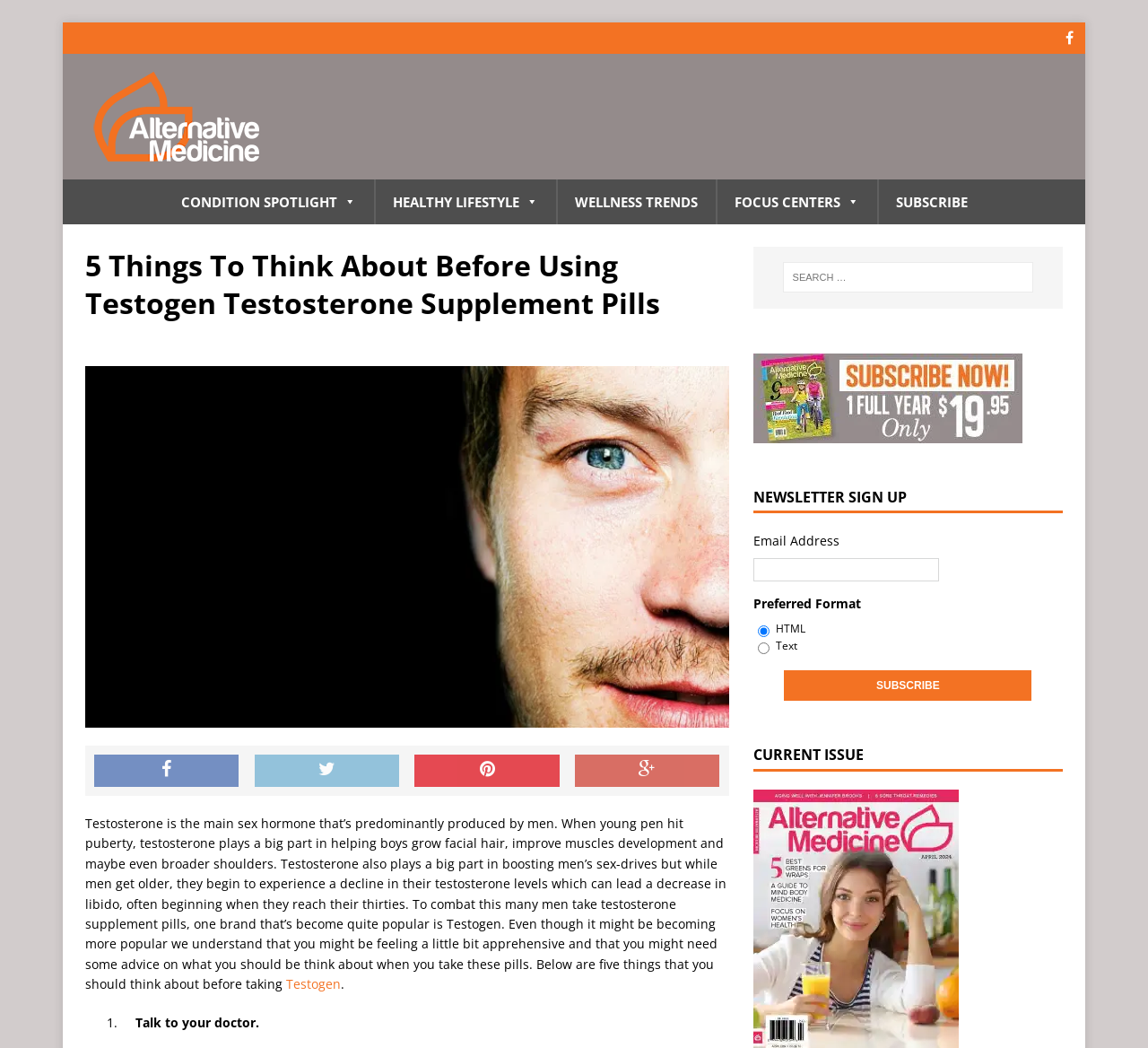Please determine the bounding box coordinates of the element's region to click for the following instruction: "Click on Facebook".

[0.918, 0.021, 0.945, 0.051]